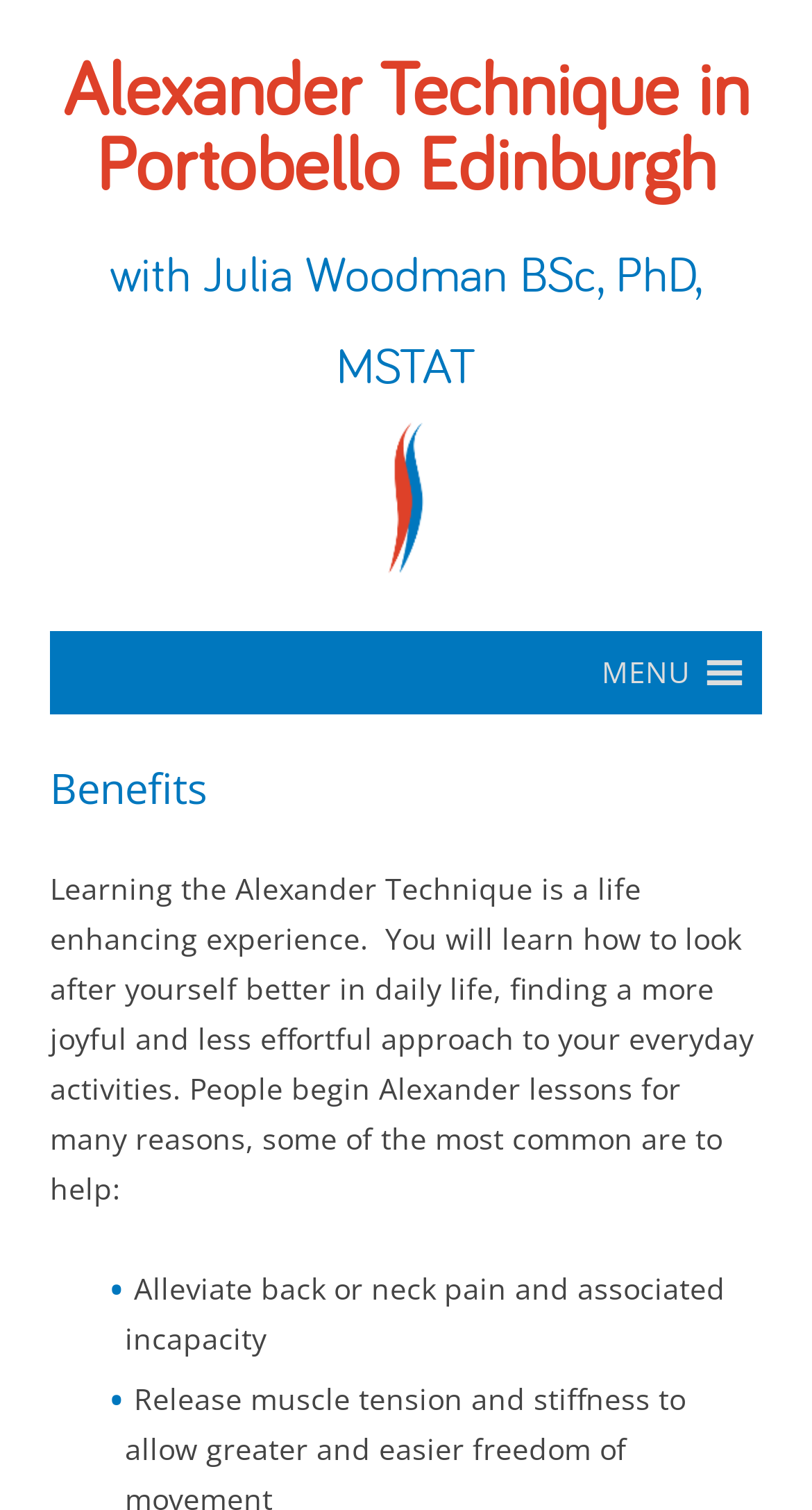Provide a brief response to the question below using one word or phrase:
What can you learn from the Alexander Technique?

Look after yourself better